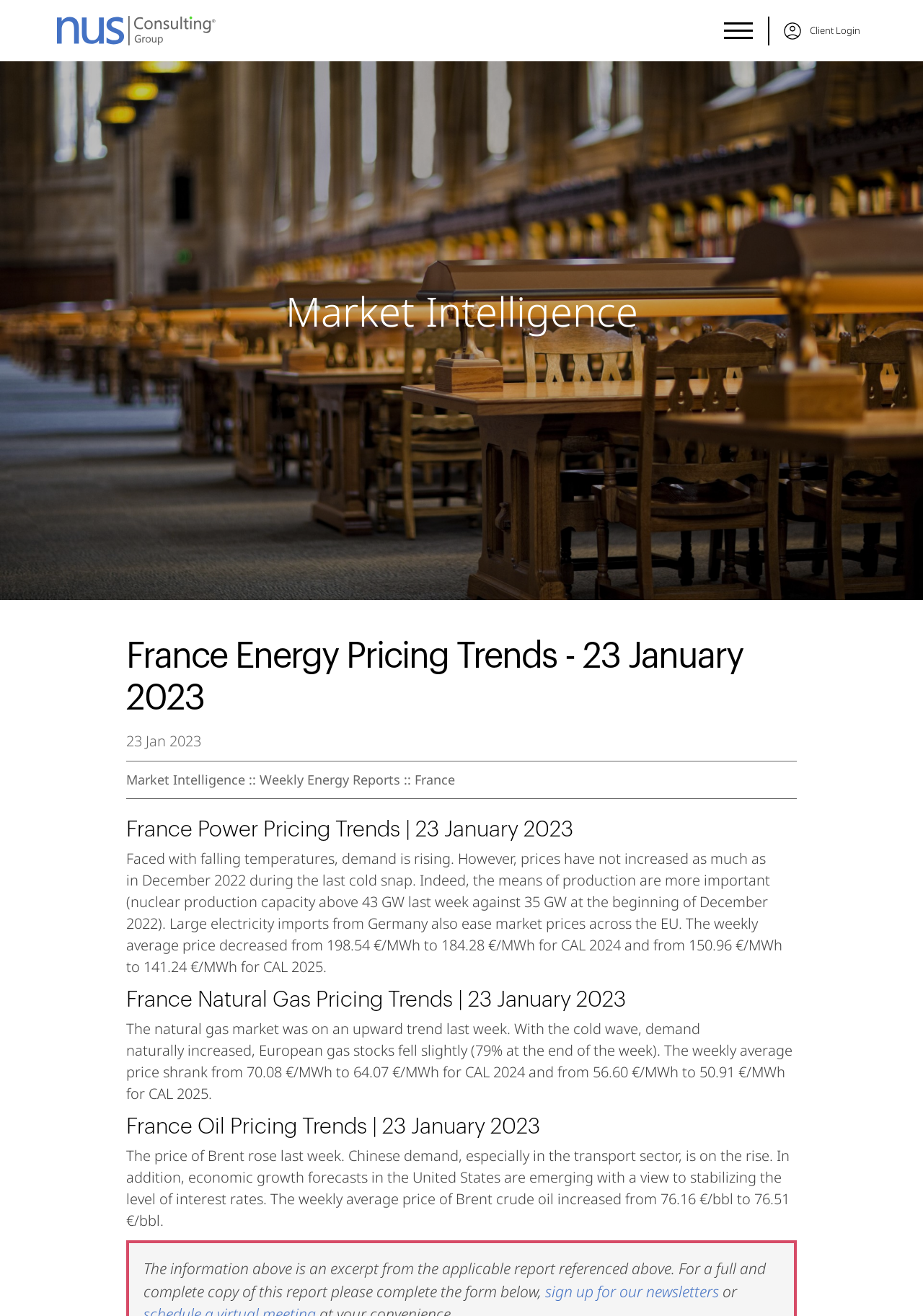Answer the question using only a single word or phrase: 
What is the current trend of Brent crude oil price?

Increasing